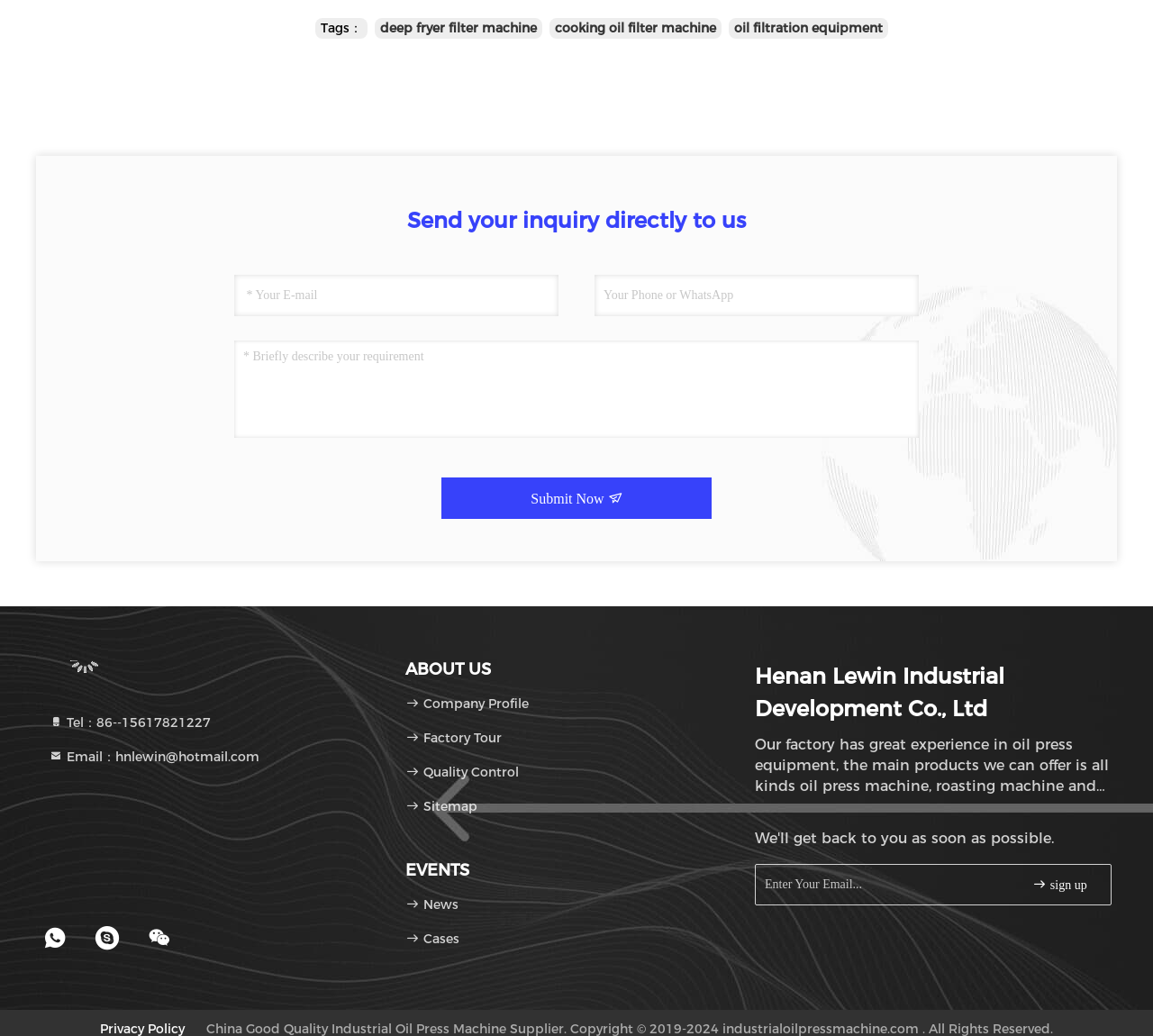Using the information in the image, give a detailed answer to the following question: How many textboxes are there for inquiry?

There are three textboxes for inquiry: 'Your E-mail', 'Your Phone or WhatsApp', and 'Briefly describe your requirement'.